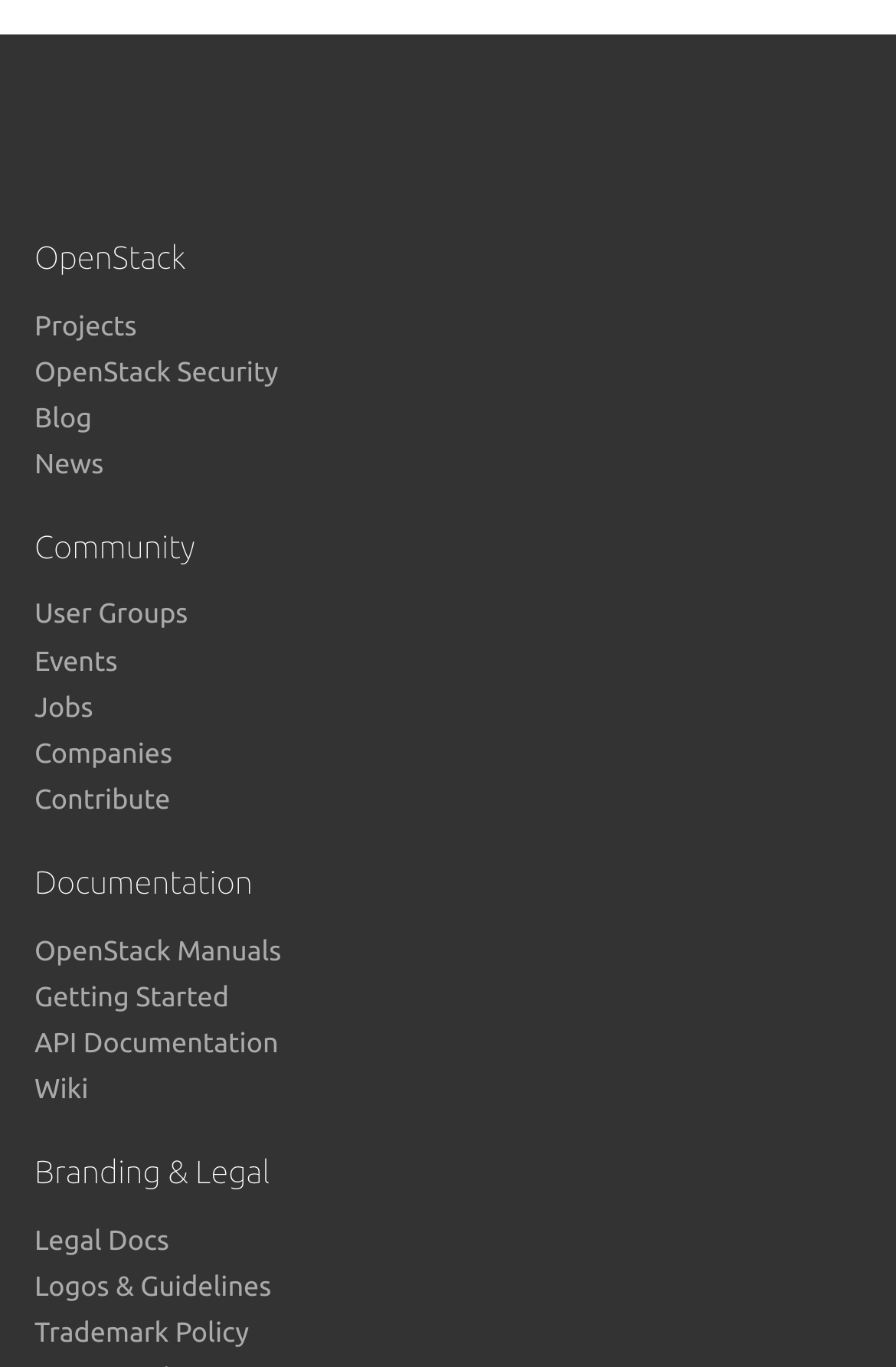Answer the question in a single word or phrase:
What is the last link under 'Documentation'?

Wiki